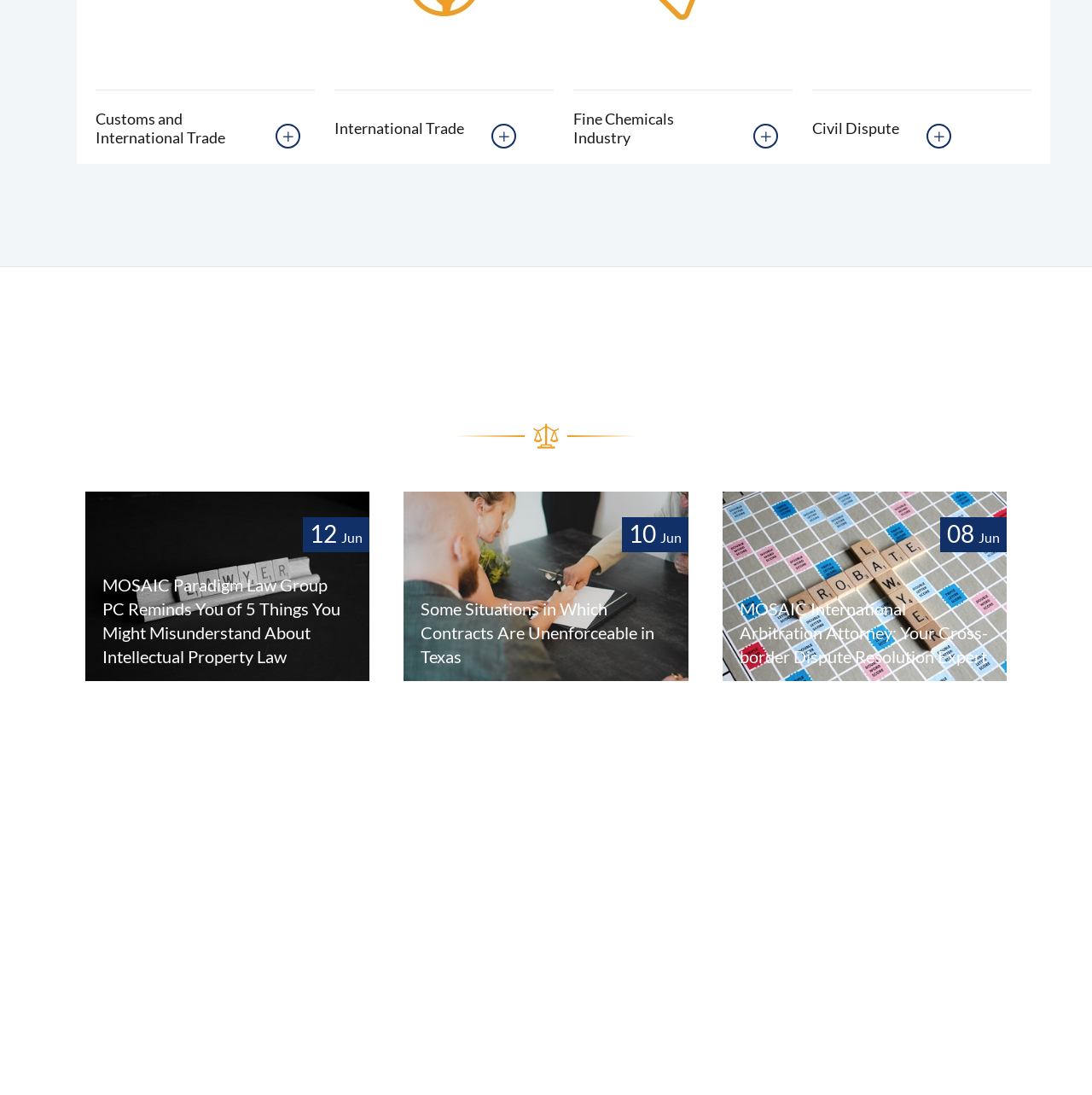Determine the bounding box coordinates of the section to be clicked to follow the instruction: "Check the blog post on Civil Dispute". The coordinates should be given as four float numbers between 0 and 1, formatted as [left, top, right, bottom].

[0.744, 0.1, 0.823, 0.133]